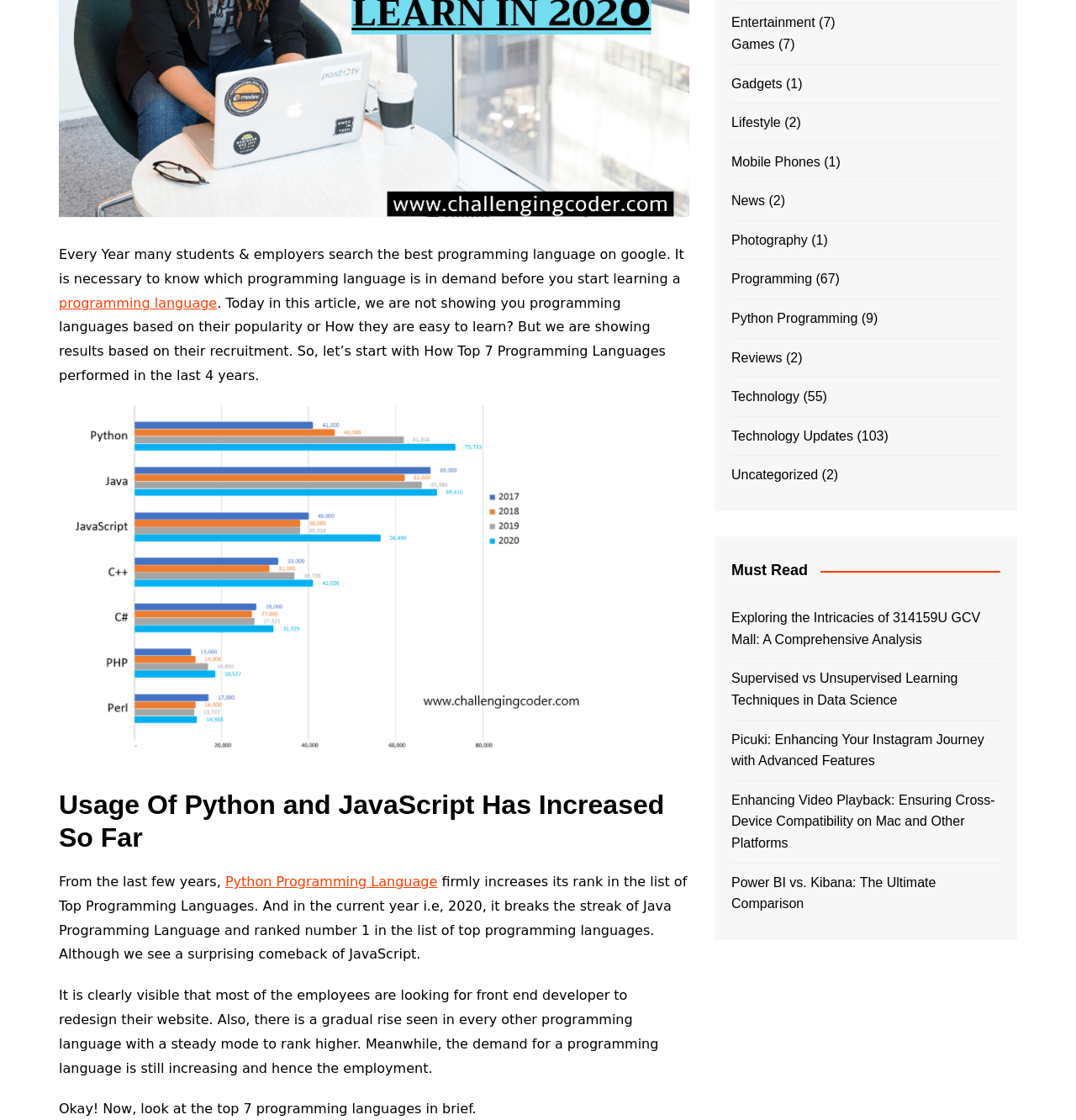Provide the bounding box coordinates of the UI element this sentence describes: "Programming".

[0.68, 0.24, 0.755, 0.259]